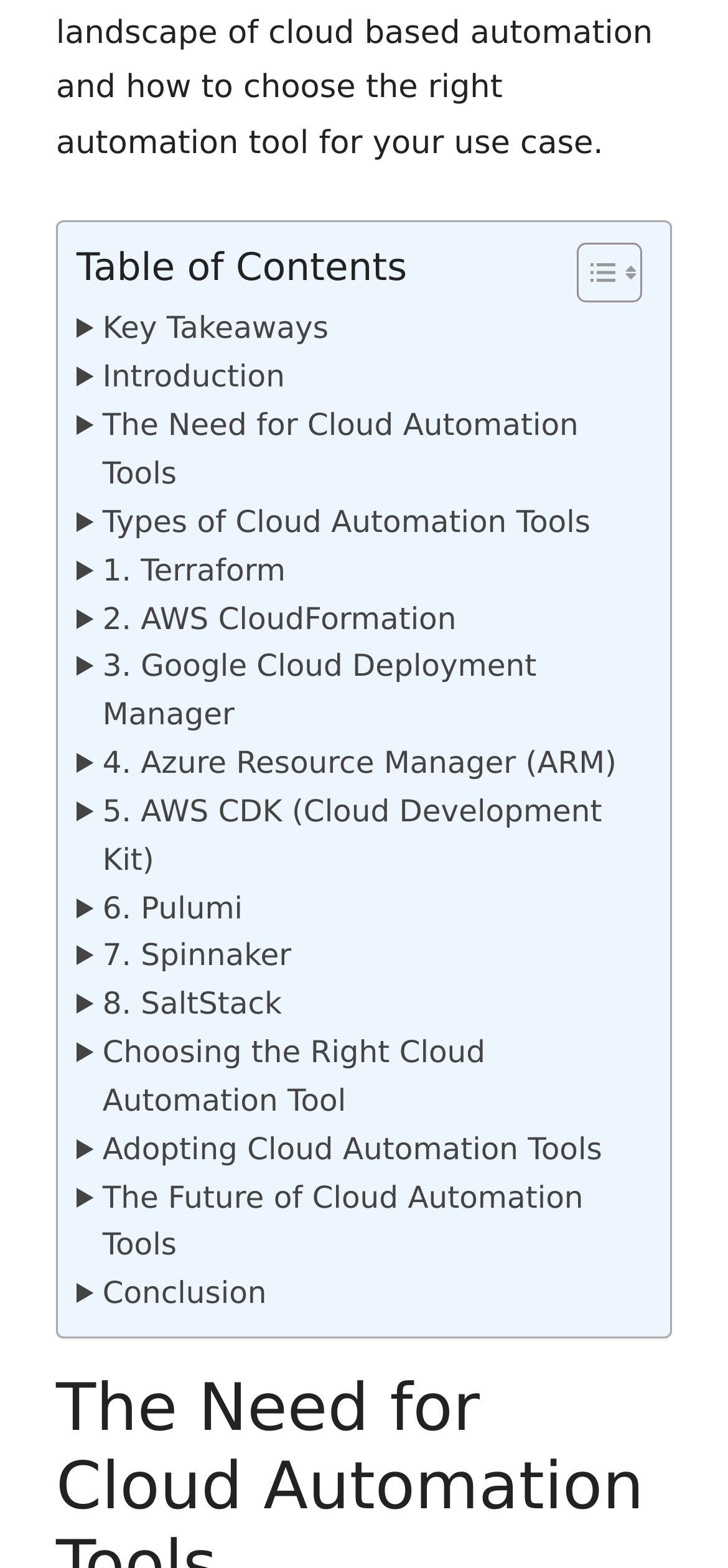Please answer the following question using a single word or phrase: How many links are in the table of contents?

15